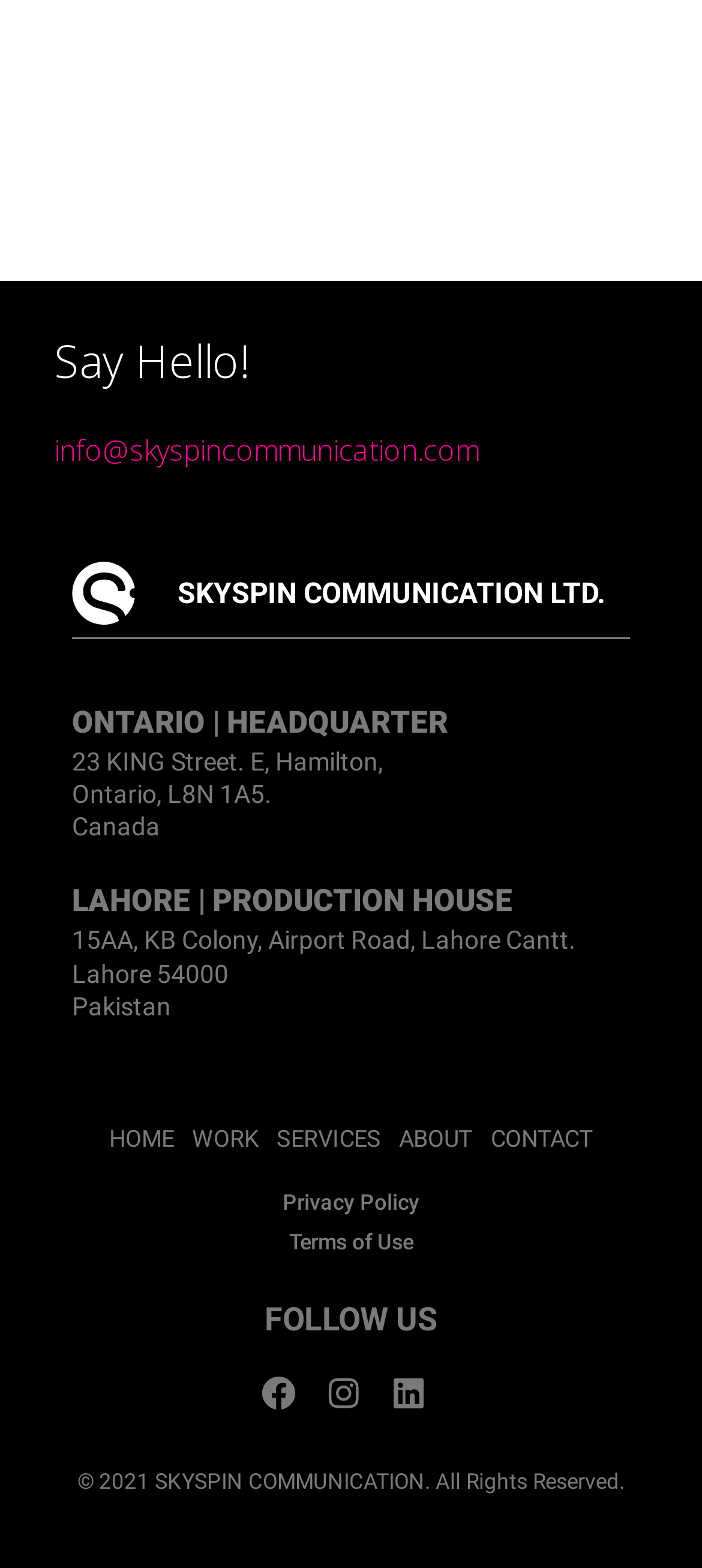Find the bounding box coordinates of the clickable region needed to perform the following instruction: "Follow SKYSPIN COMMUNICATION on Linkedin". The coordinates should be provided as four float numbers between 0 and 1, i.e., [left, top, right, bottom].

[0.539, 0.868, 0.626, 0.908]